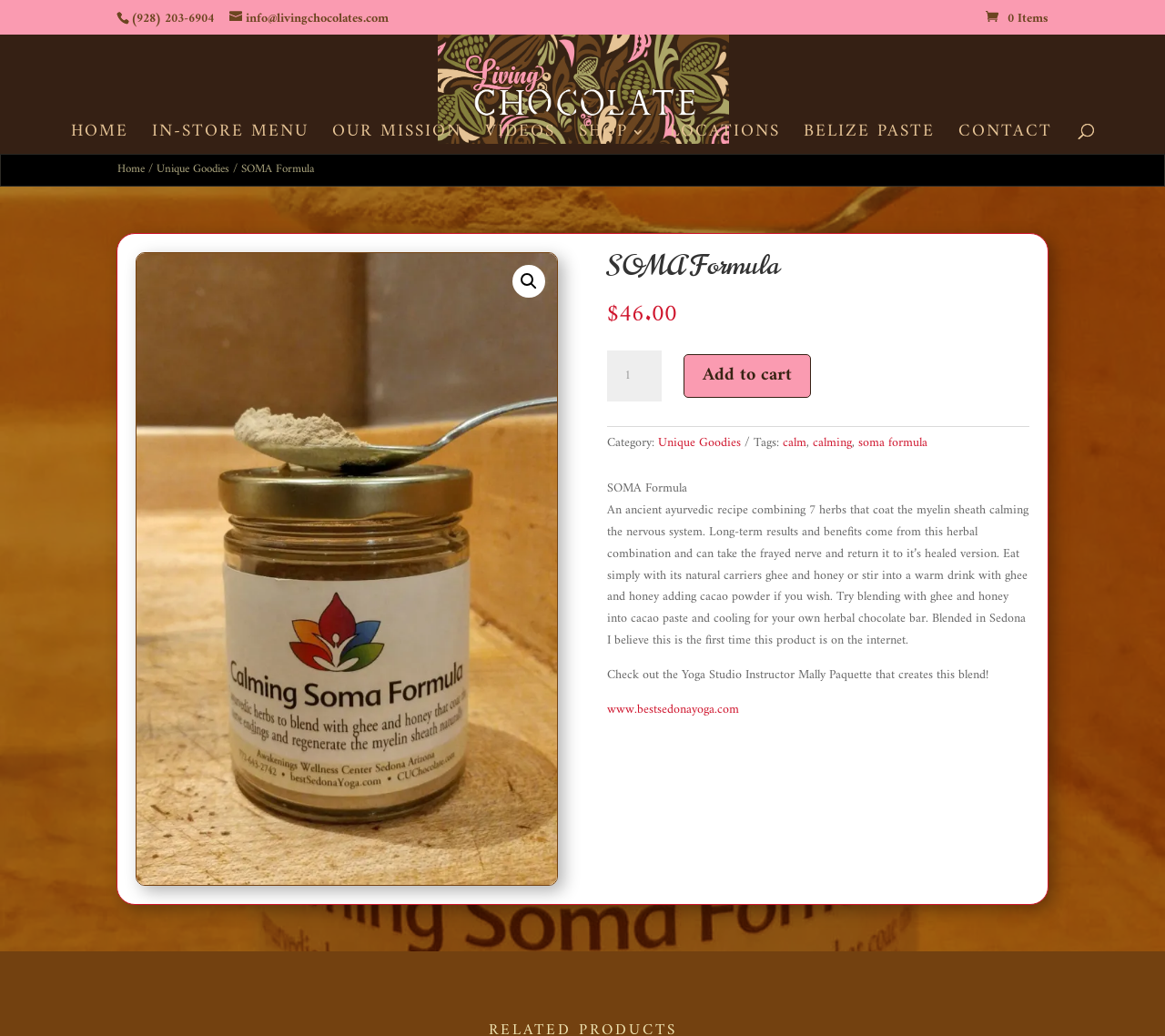What is the purpose of SOMA Formula?
Please answer the question as detailed as possible based on the image.

I found the purpose by reading the product description, which states that SOMA Formula is an ancient ayurvedic recipe that combines 7 herbs to coat the myelin sheath and calm the nervous system.